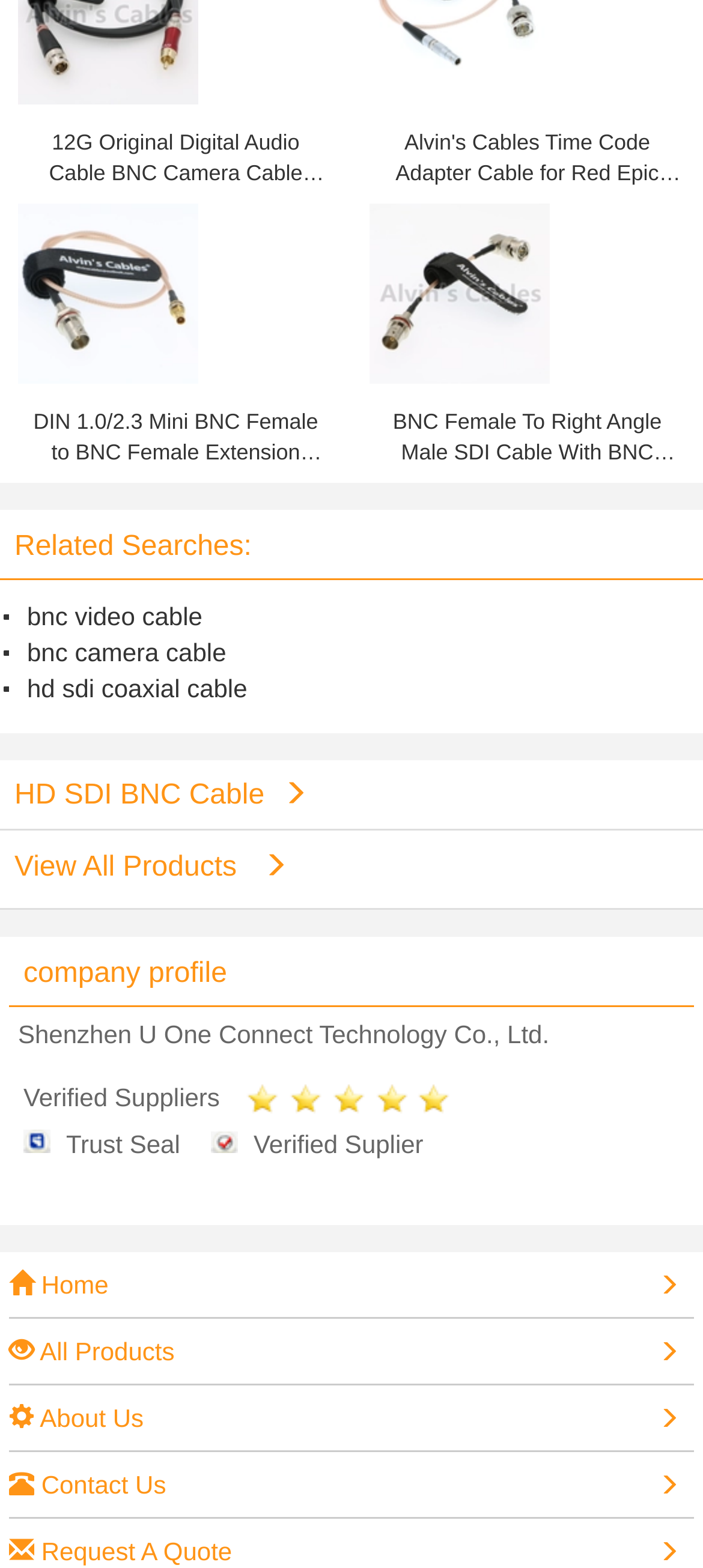Please find the bounding box coordinates of the clickable region needed to complete the following instruction: "Go to home page". The bounding box coordinates must consist of four float numbers between 0 and 1, i.e., [left, top, right, bottom].

[0.013, 0.808, 0.987, 0.831]